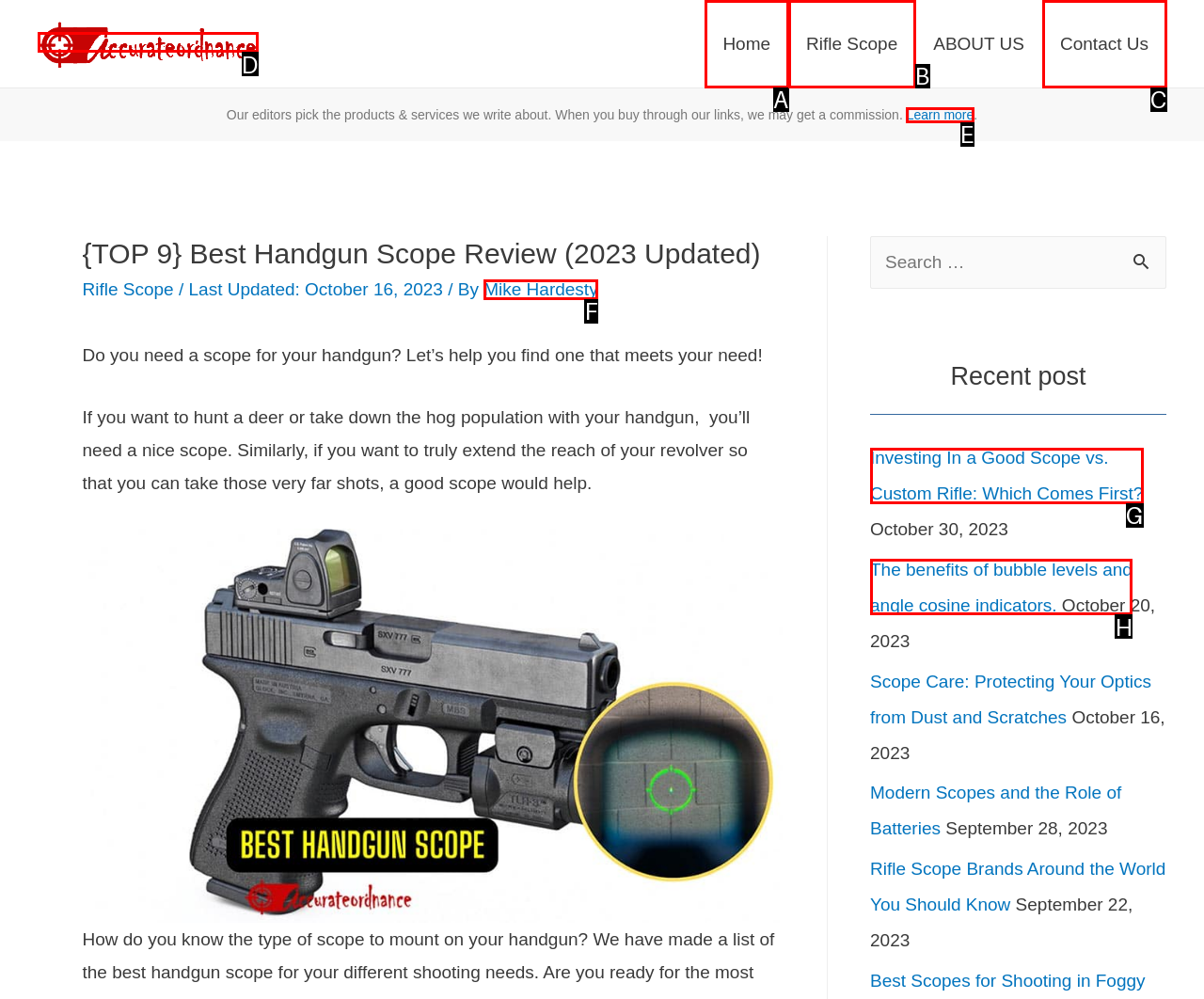Based on the description: Home, select the HTML element that best fits. Reply with the letter of the correct choice from the options given.

A